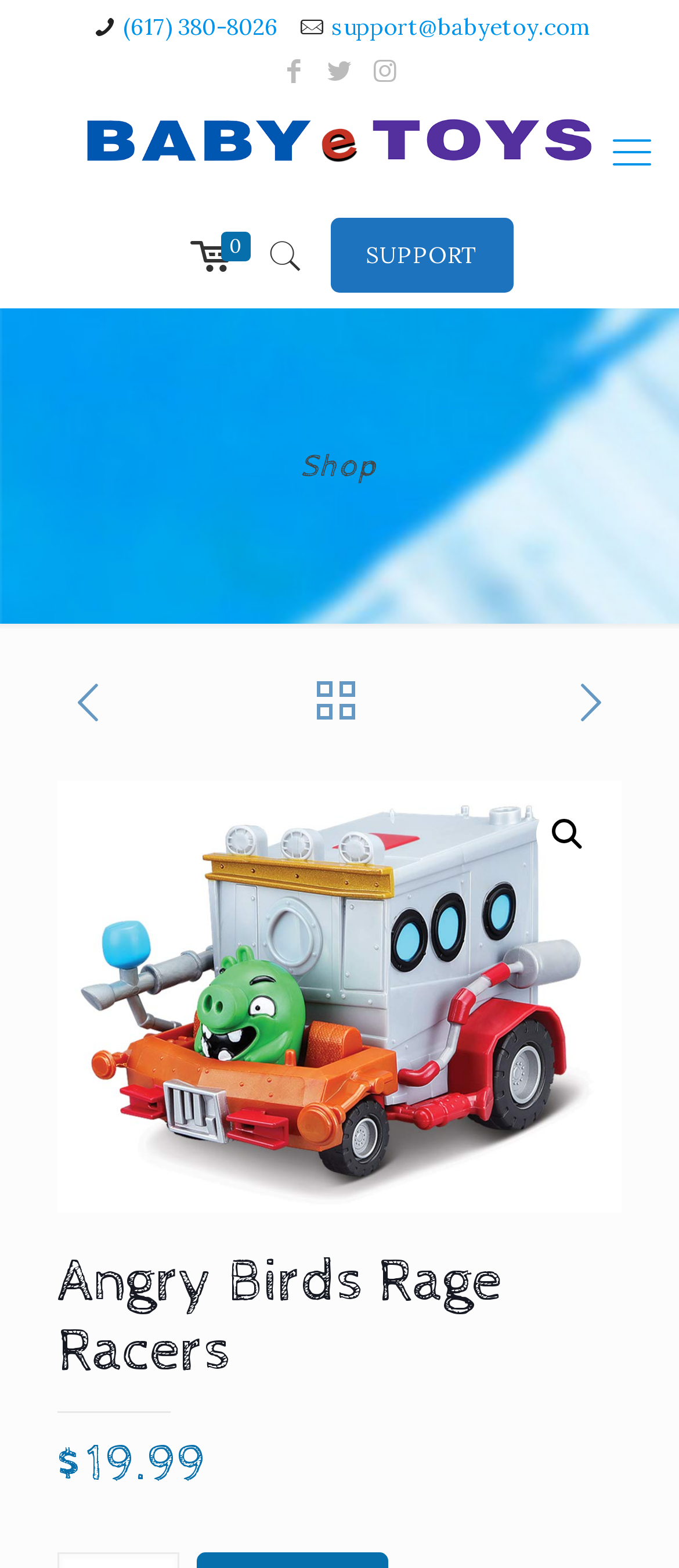Use a single word or phrase to answer the question: What is the price of the Angry Birds Rage Racers toy?

$19.99